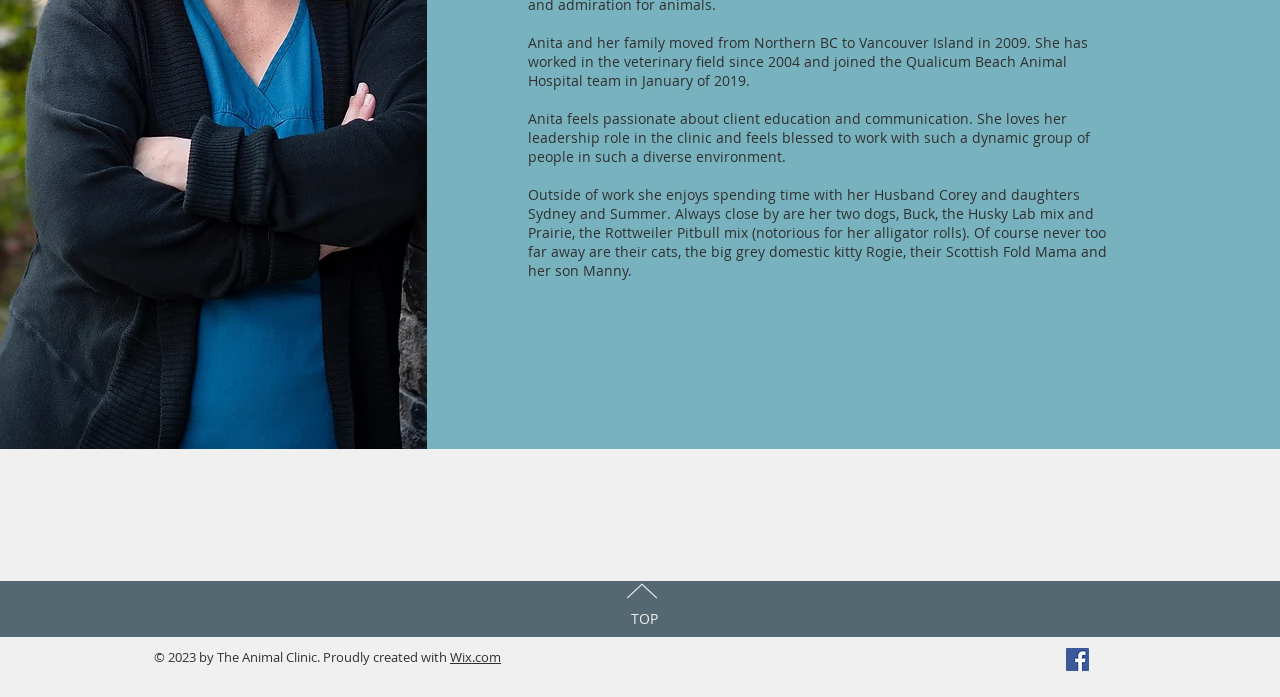Find the coordinates for the bounding box of the element with this description: "Wix.com".

[0.352, 0.93, 0.391, 0.956]